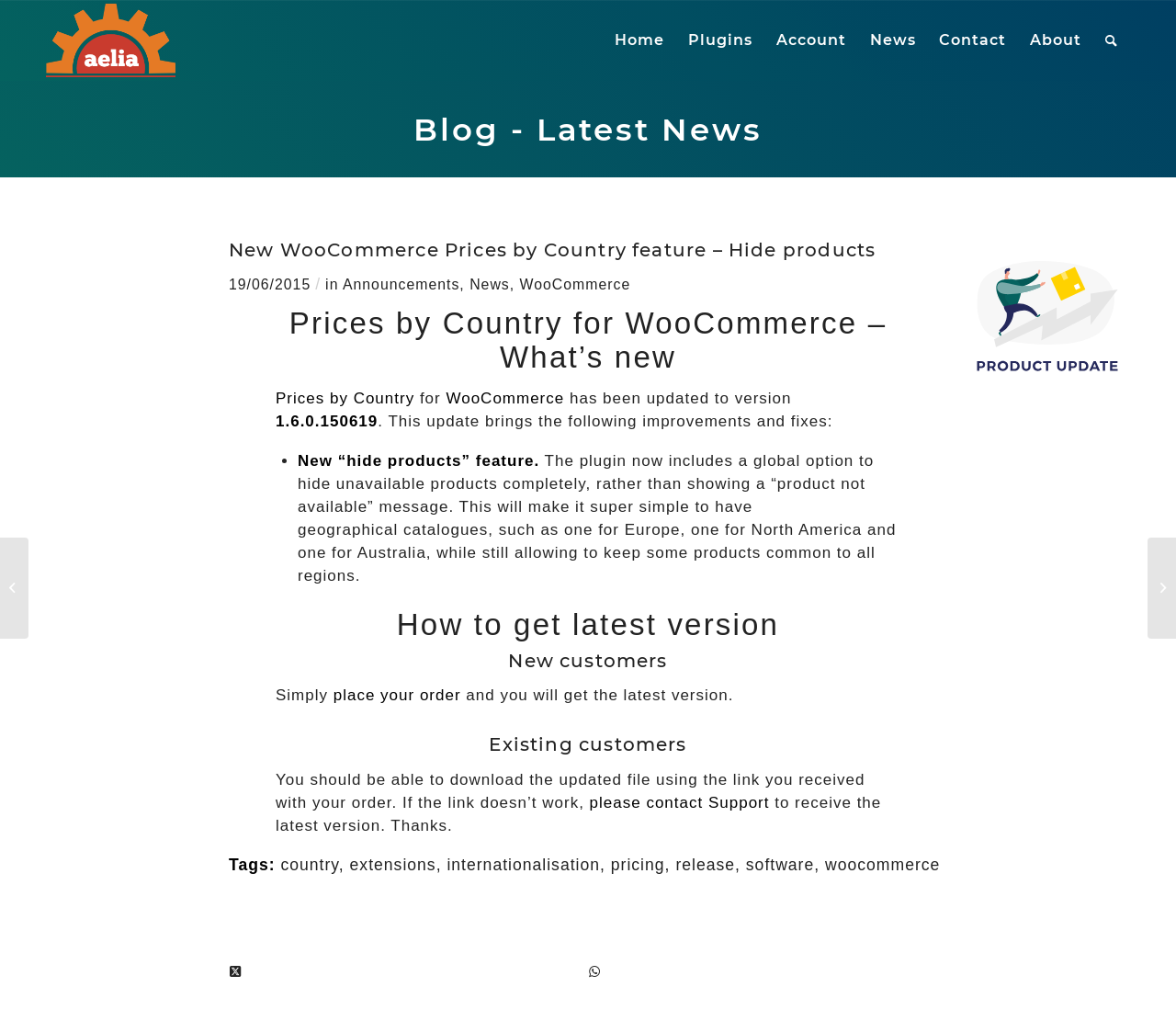Find the bounding box of the web element that fits this description: "News".

[0.729, 0.0, 0.789, 0.079]